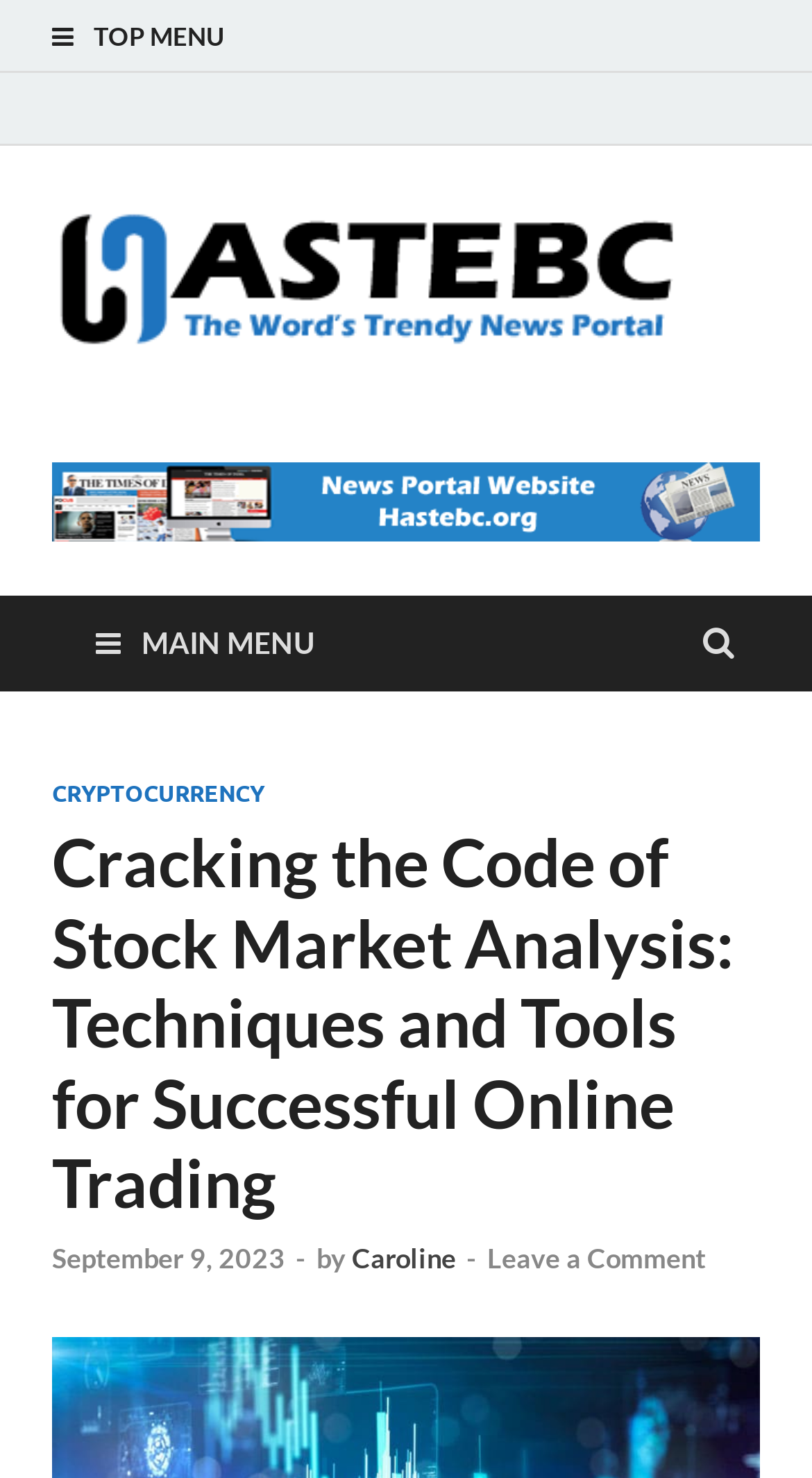What type of market is being analyzed?
Please provide a single word or phrase based on the screenshot.

Stock market